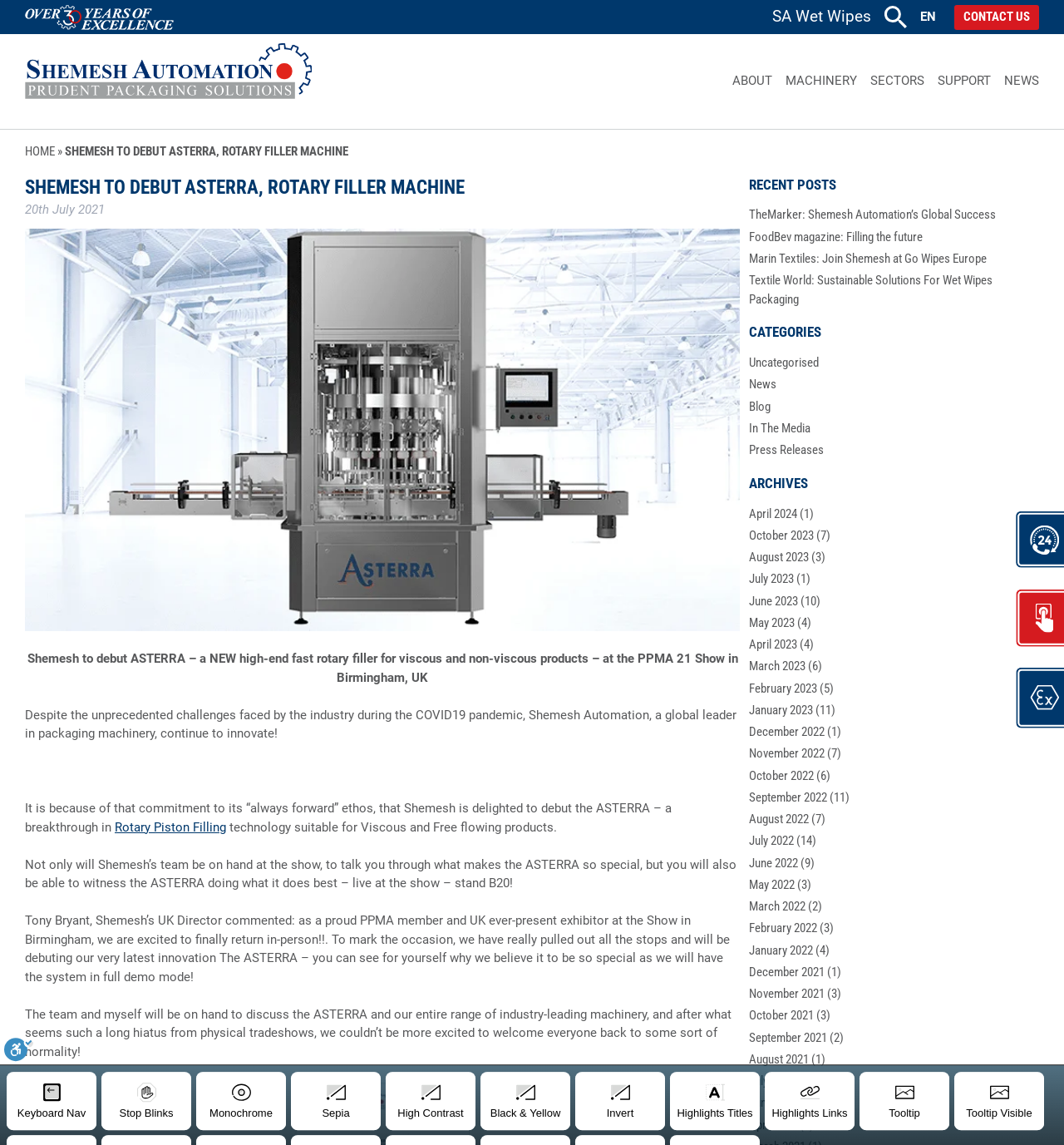Provide the bounding box coordinates of the area you need to click to execute the following instruction: "Read the 'ASTERRA Rotary Filling Machine' article".

[0.023, 0.2, 0.695, 0.551]